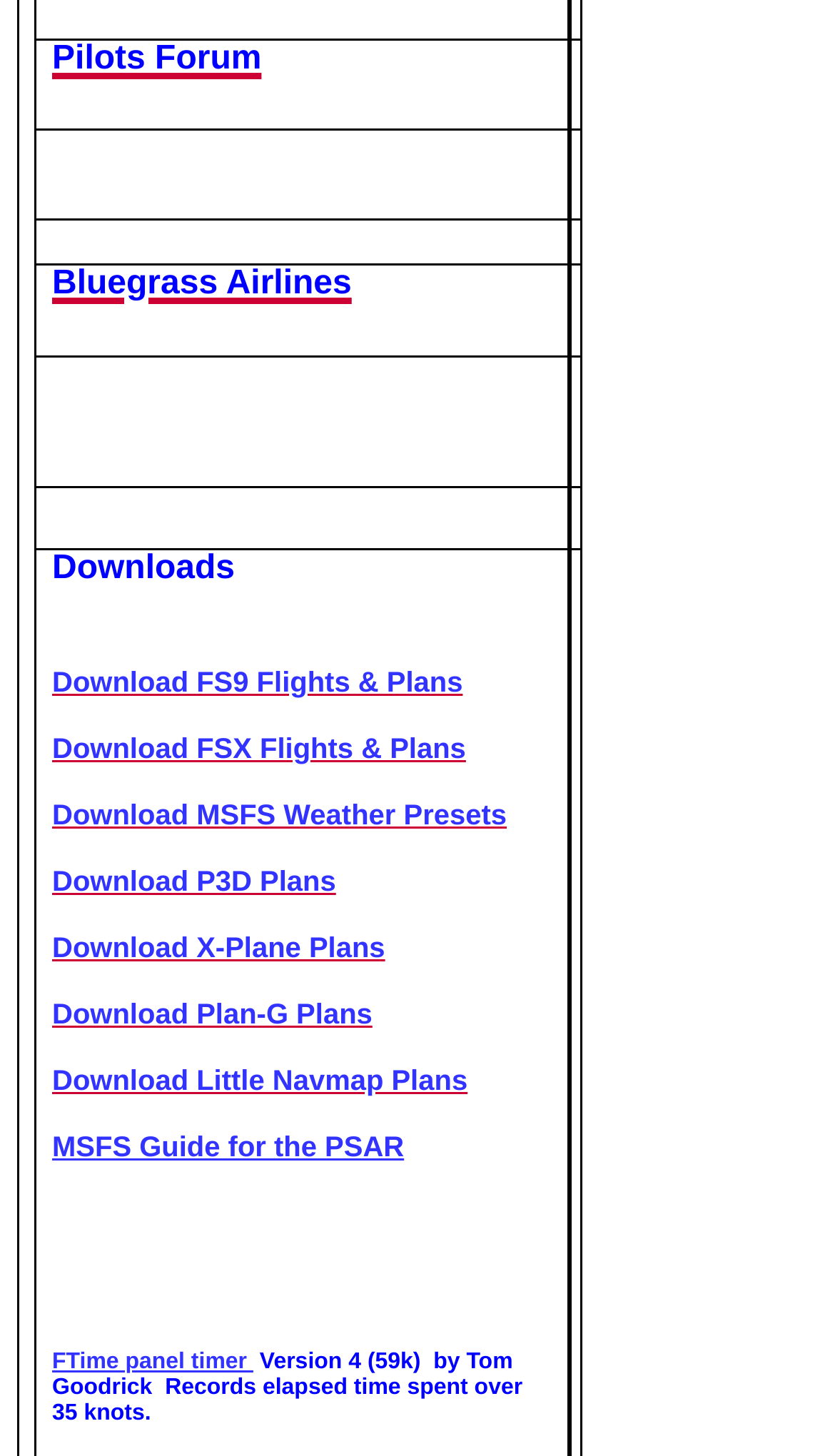Provide a one-word or one-phrase answer to the question:
What is the name of the airline in the third row?

Bluegrass Airlines